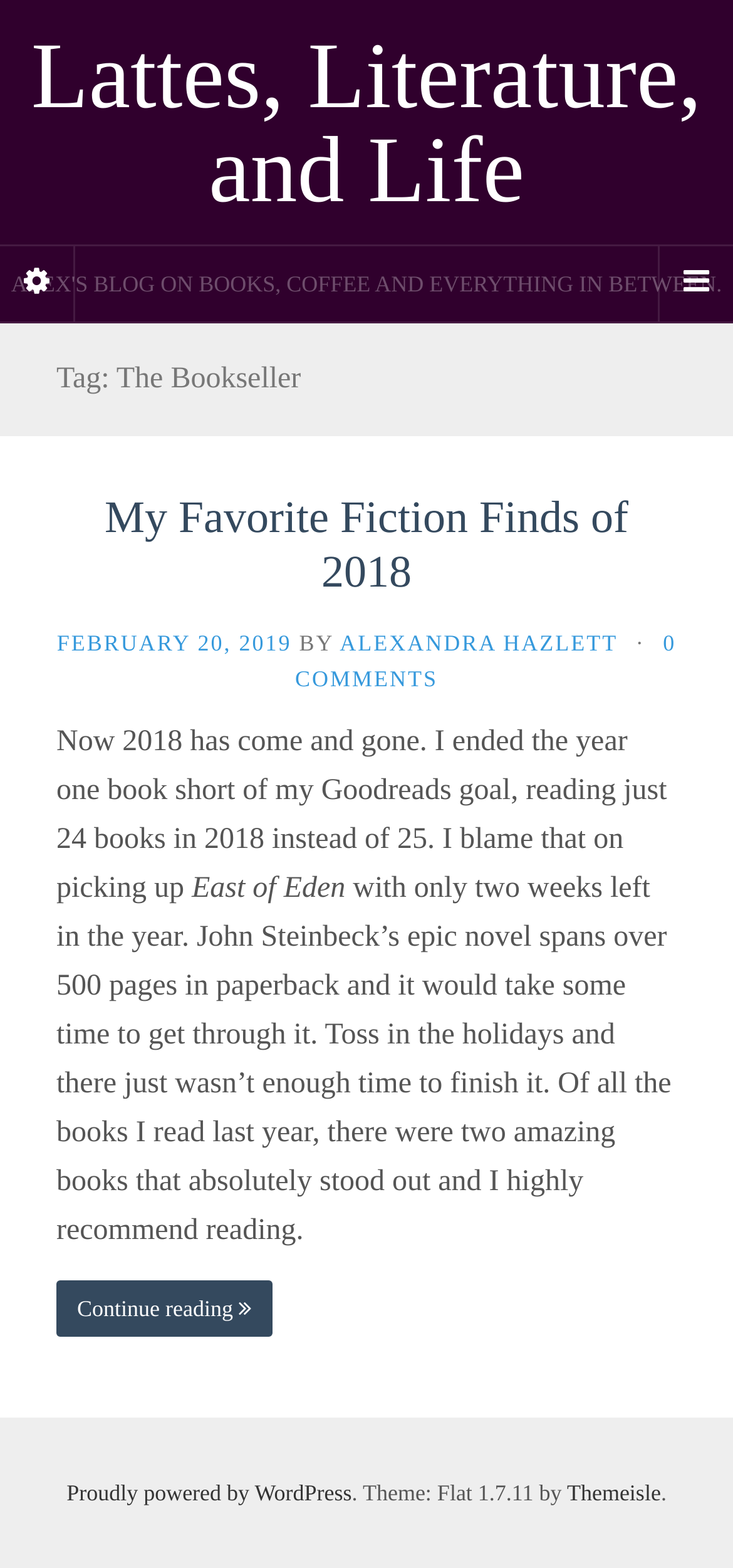Identify the text that serves as the heading for the webpage and generate it.

Lattes, Literature, and Life